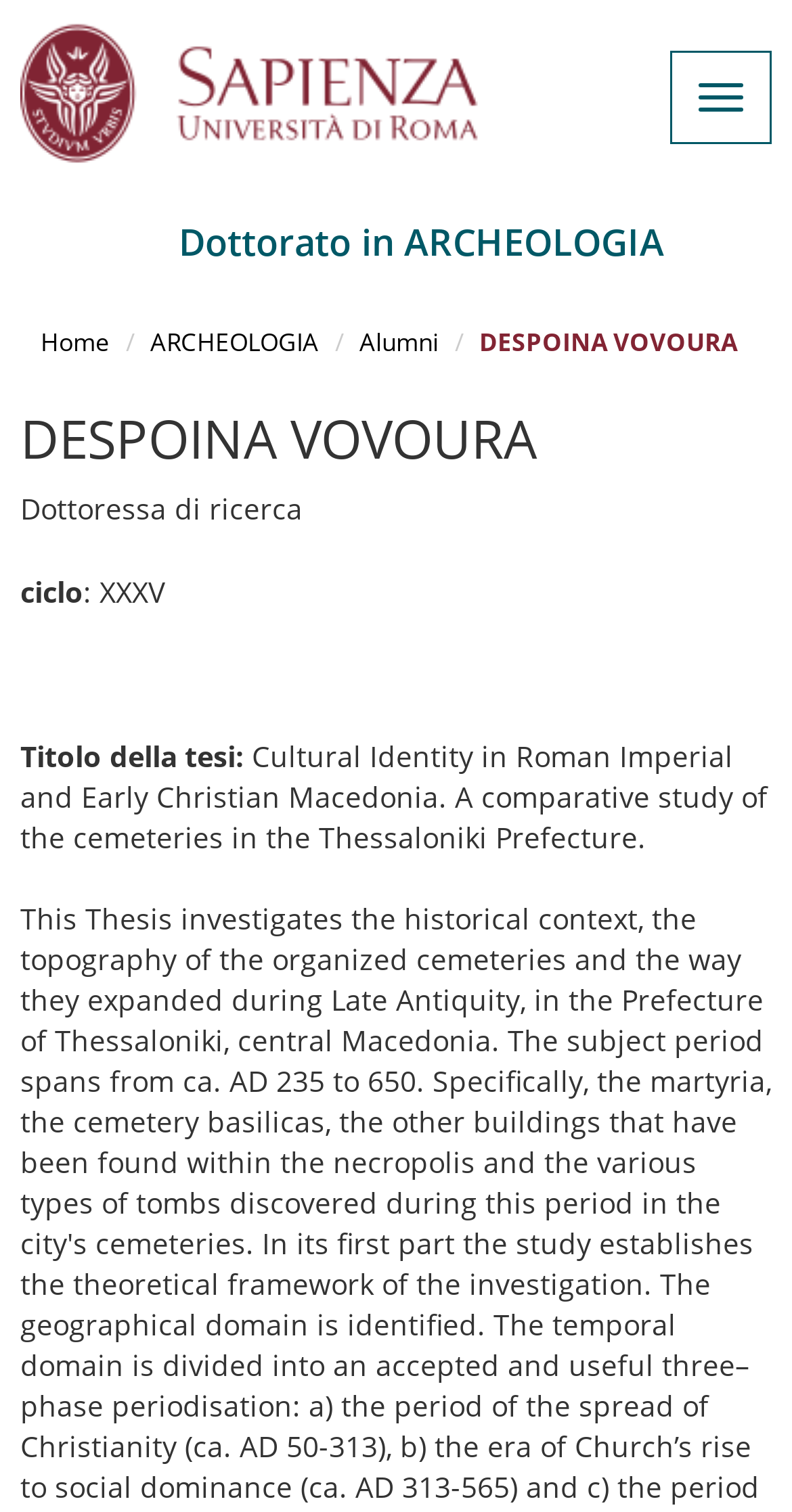Please answer the following query using a single word or phrase: 
What is the research cycle?

XXXV